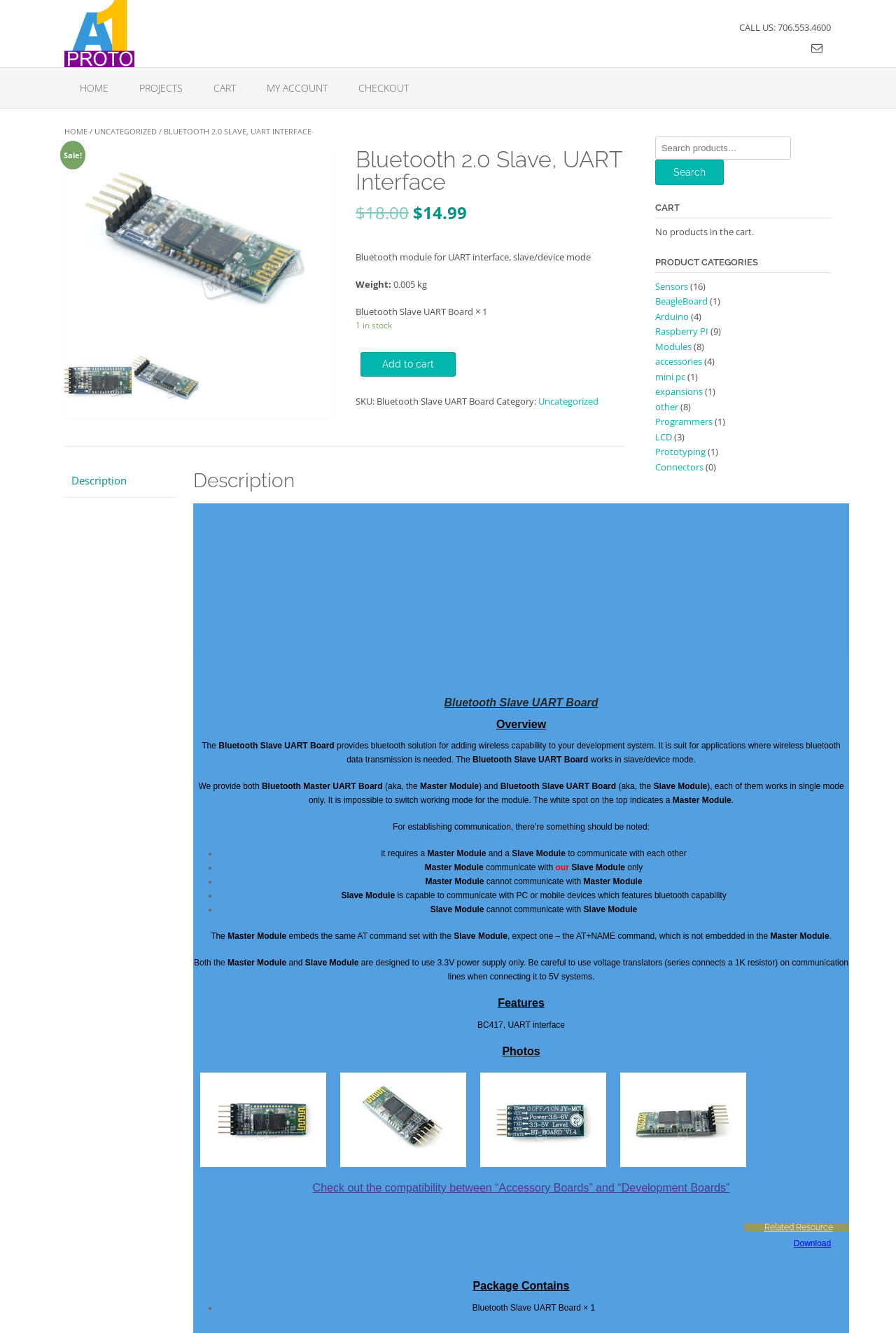Give a detailed explanation of the elements present on the webpage.

This webpage is about a Bluetooth 2.0 Slave, UART Interface product from a1Proto. At the top, there is a logo and a link to the a1Proto website. Below that, there is a navigation menu with links to HOME, PROJECTS, CART, MY ACCOUNT, and CHECKOUT. 

On the left side, there is a call-to-action button "CALL US: 706.553.4600" and a social media link. 

The main content of the page is about the product, which includes a product image, a heading "Bluetooth 2.0 Slave, UART Interface", and a brief description of the product. Below that, there is a section showing the product's price, weight, and availability. 

There is also a section with product details, including a SKU, category, and a description of the product. 

The page also has a tab list with a single tab "Description" selected by default. The description tab contains a detailed overview of the product, including its features and capabilities. The overview is divided into several bullet points, each describing a specific aspect of the product.